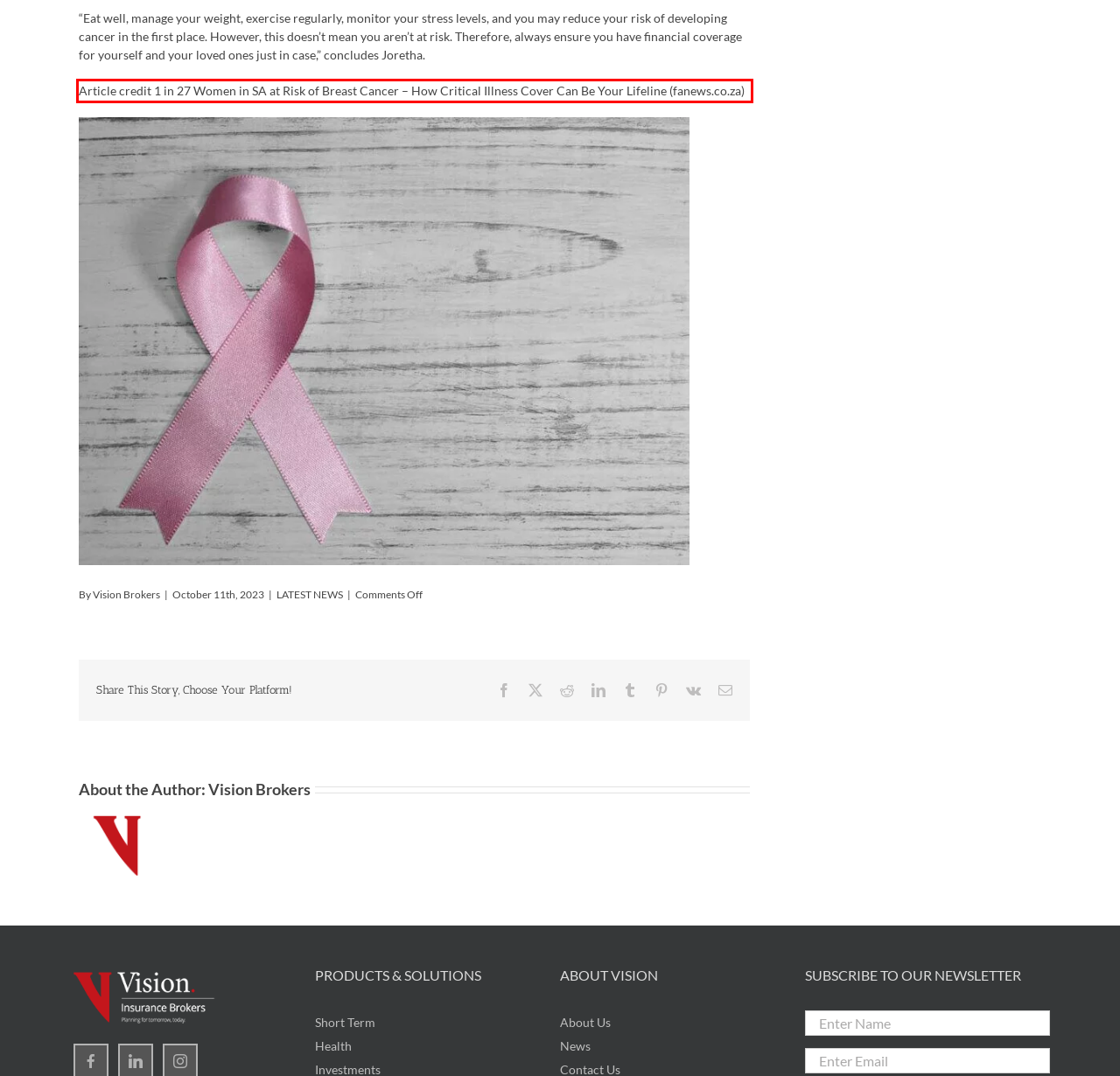Using the provided webpage screenshot, recognize the text content in the area marked by the red bounding box.

Article credit 1 in 27 Women in SA at Risk of Breast Cancer – How Critical Illness Cover Can Be Your Lifeline (fanews.co.za)